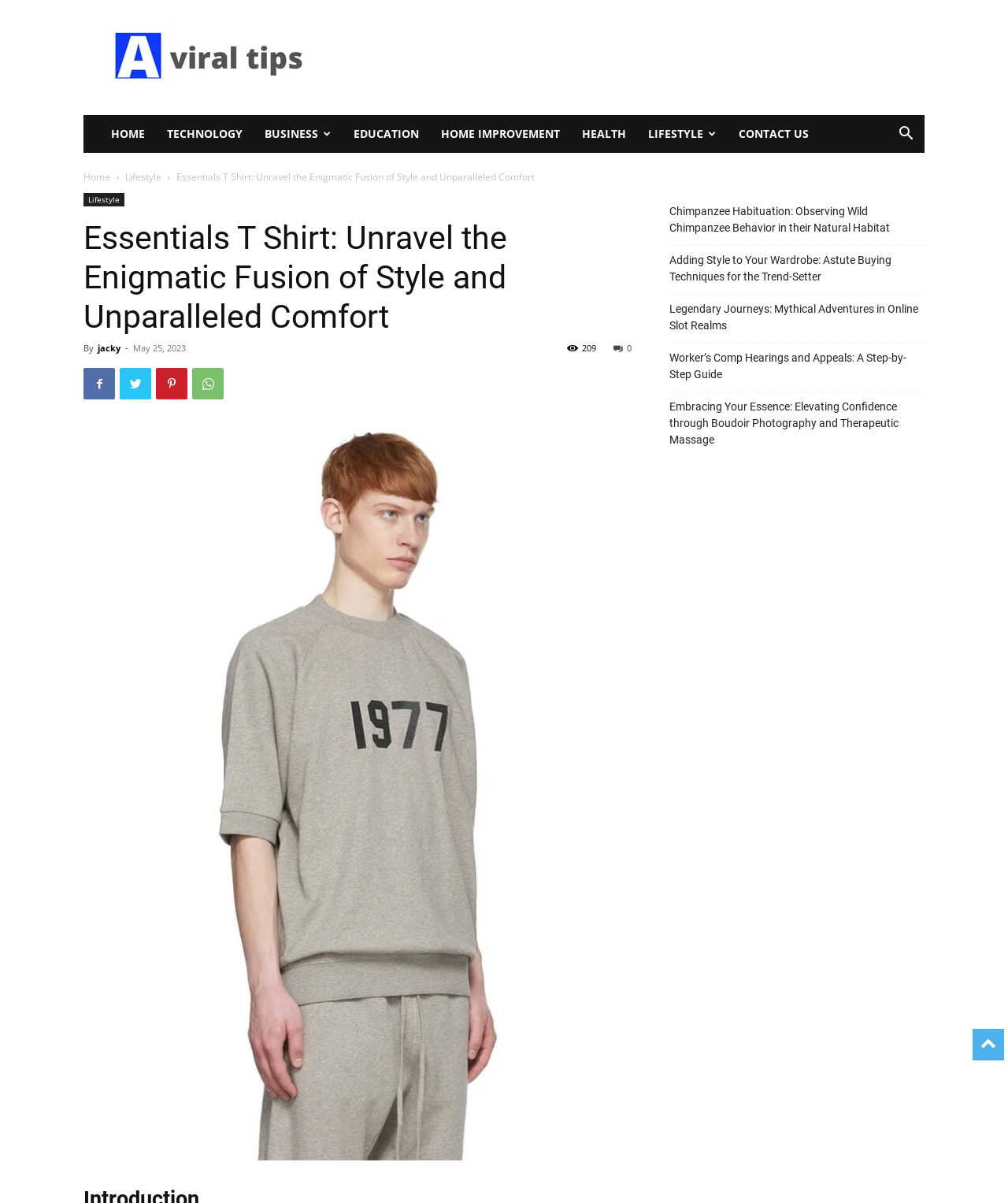Provide a brief response to the question below using one word or phrase:
What is the topic of the related article 'Chimpanzee Habituation: Observing Wild Chimpanzee Behavior in their Natural Habitat'?

Chimpanzee Habituation